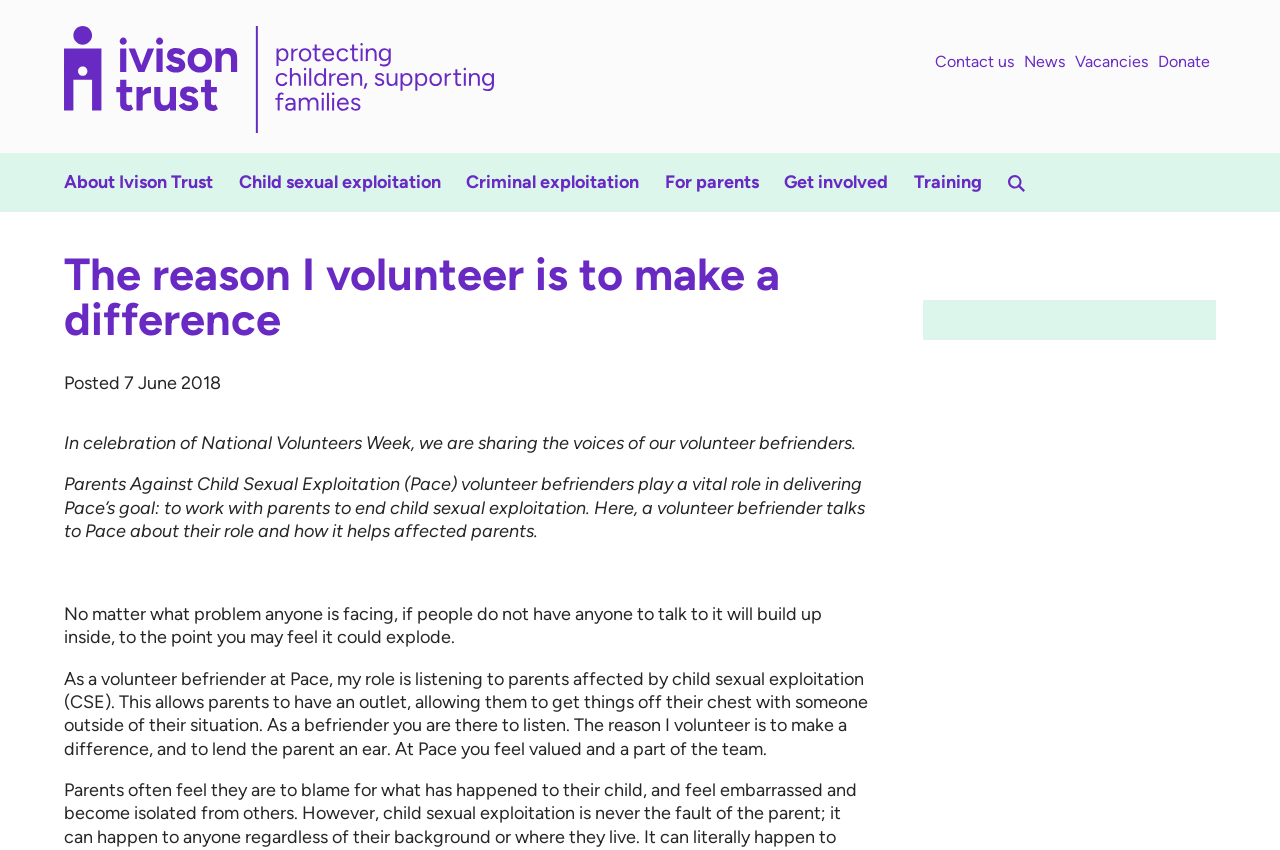Provide the bounding box coordinates of the UI element that matches the description: "Vacancies".

[0.84, 0.054, 0.897, 0.093]